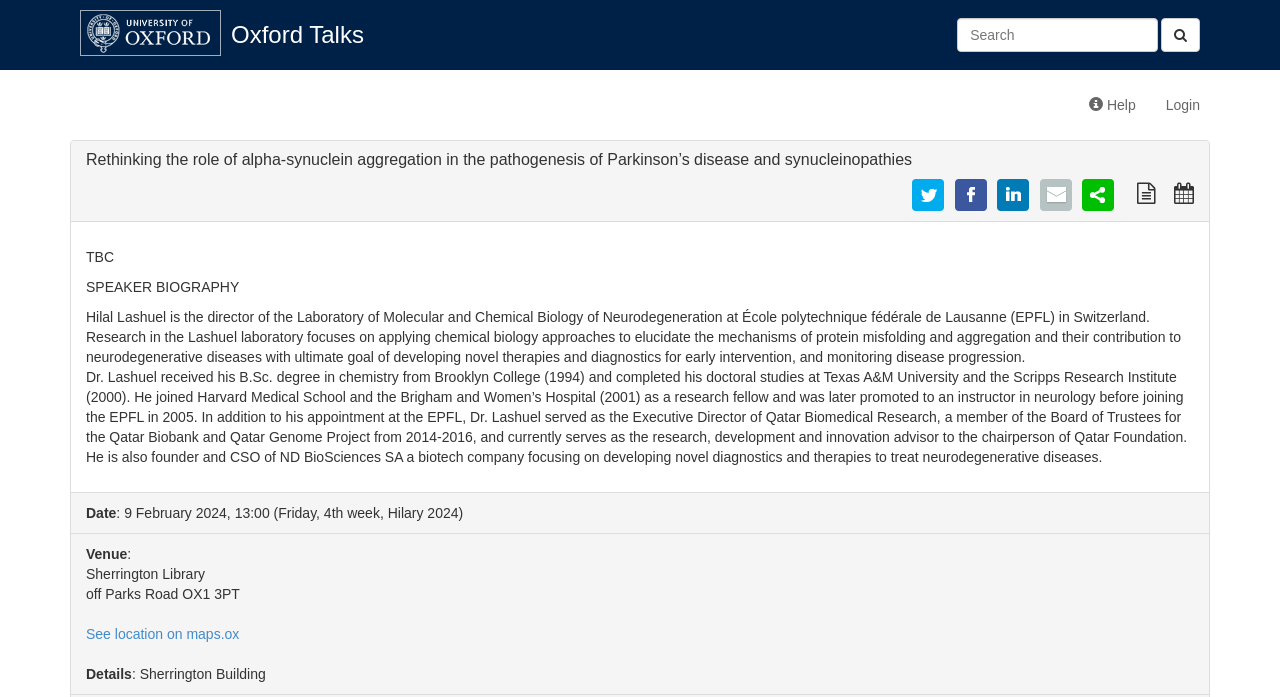Illustrate the webpage with a detailed description.

This webpage appears to be a speaker biography page for Hilal Lashuel, a director at the Laboratory of Molecular and Chemical Biology of Neurodegeneration at École polytechnique fédérale de Lausanne (EPFL) in Switzerland. 

At the top left of the page, there is a logo with a link to the Oxford Talks homepage. Next to it, there is a search bar with a button and a placeholder text "Search". On the top right, there are links to "Help" and "Login". 

Below the top section, there is a heading that displays the title of the talk, "Rethinking the role of alpha-synuclein aggregation in the pathogenesis of Parkinson’s disease and synucleinopathies", along with links to view a plain text version of the talk and import it into a calendar.

The speaker's biography is divided into sections. The first section displays the speaker's name, "Hilal Lashuel", and his title, "Director of the Laboratory of Molecular and Chemical Biology of Neurodegeneration at École polytechnique fédérale de Lausanne (EPFL) in Switzerland". 

The second section describes his research focus, which is applying chemical biology approaches to elucidate the mechanisms of protein misfolding and aggregation and their contribution to neurodegenerative diseases. 

The third section lists his education and work experience, including his B.Sc. degree in chemistry from Brooklyn College, his doctoral studies at Texas A&M University and the Scripps Research Institute, and his appointments at Harvard Medical School and EPFL. 

The fourth section mentions his executive roles, including his position as the Executive Director of Qatar Biomedical Research, a member of the Board of Trustees for the Qatar Biobank and Qatar Genome Project, and his current role as the research, development, and innovation advisor to the chairperson of Qatar Foundation. 

The fifth section displays his role as the founder and CSO of ND BioSciences SA, a biotech company focusing on developing novel diagnostics and therapies to treat neurodegenerative diseases.

Below the biography, there are sections displaying the talk's details, including the date, time, and venue. The venue is Sherrington Library, off Parks Road OX1 3PT, with a link to view the location on maps.ox.